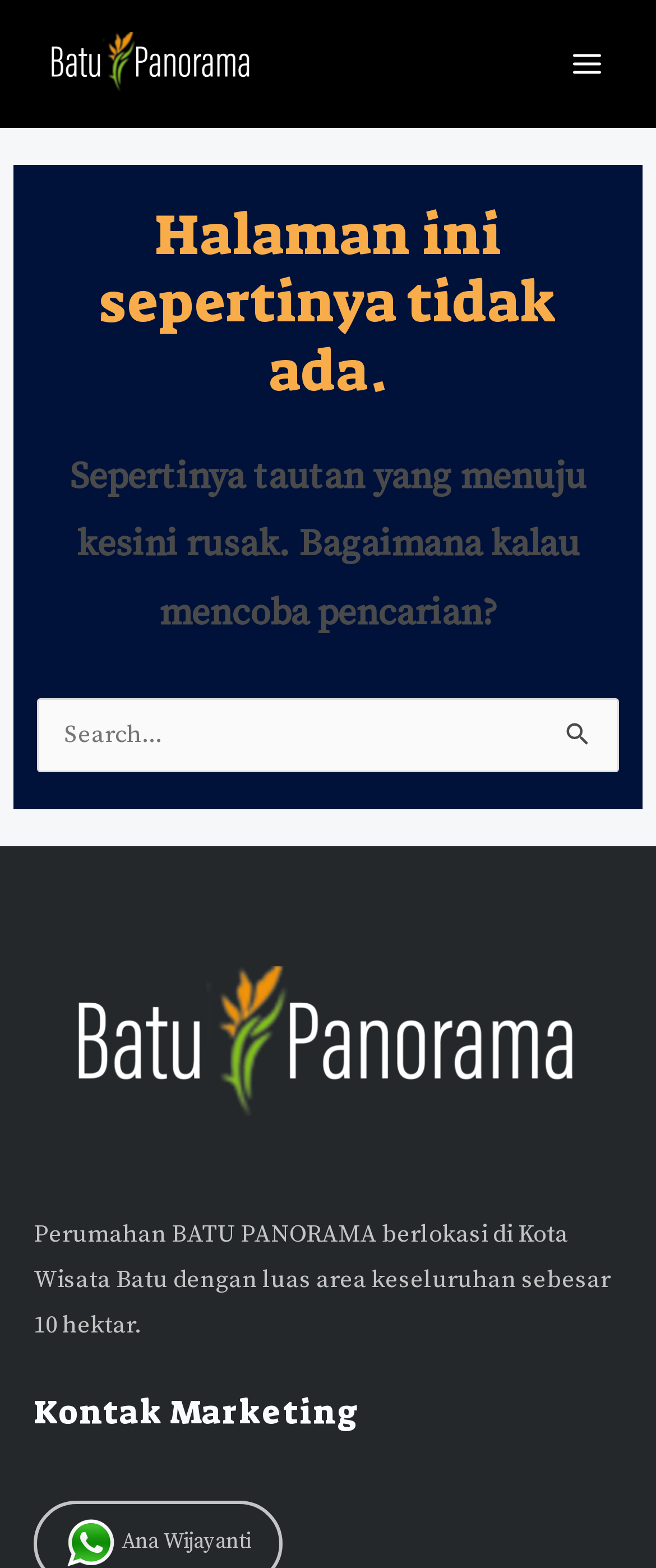Provide a short, one-word or phrase answer to the question below:
What is the size of the Perumahan BATU PANORAMA area?

10 hektar